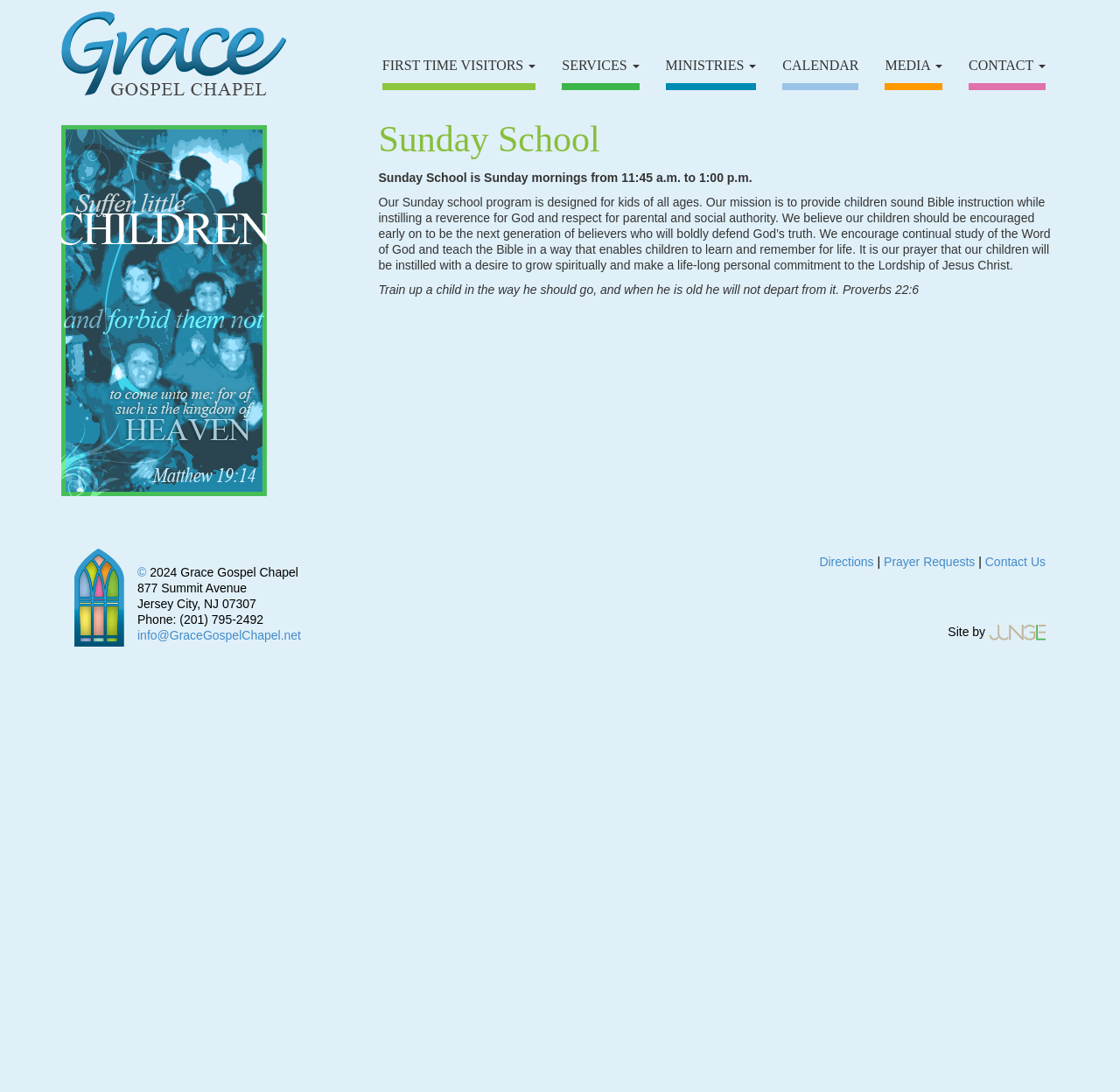What is the Bible verse mentioned on the webpage?
Answer the question with detailed information derived from the image.

The Bible verse 'Train up a child in the way he should go, and when he is old he will not depart from it. Proverbs 22:6' is mentioned on the webpage as a quote.